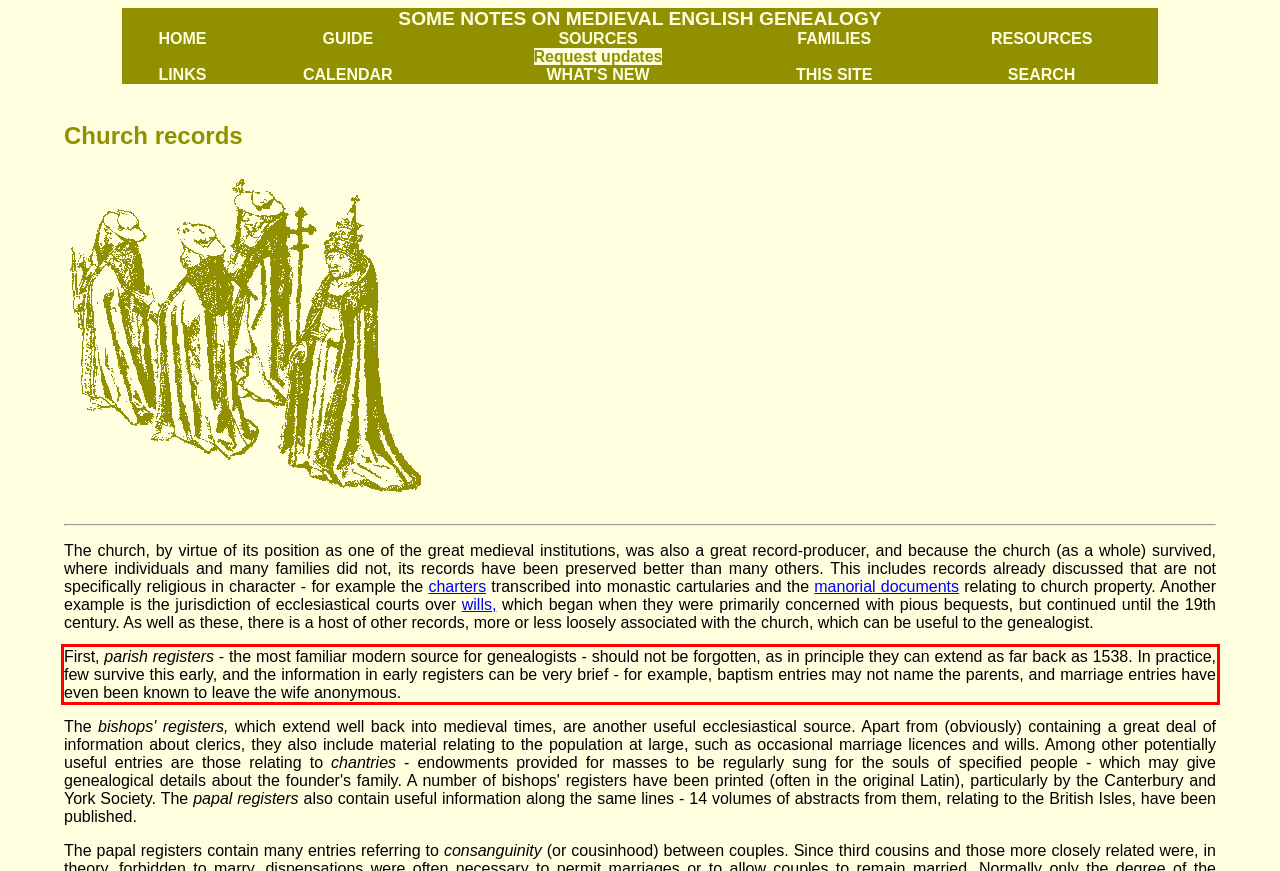Within the screenshot of the webpage, locate the red bounding box and use OCR to identify and provide the text content inside it.

First, parish registers - the most familiar modern source for genealogists - should not be forgotten, as in principle they can extend as far back as 1538. In practice, few survive this early, and the information in early registers can be very brief - for example, baptism entries may not name the parents, and marriage entries have even been known to leave the wife anonymous.